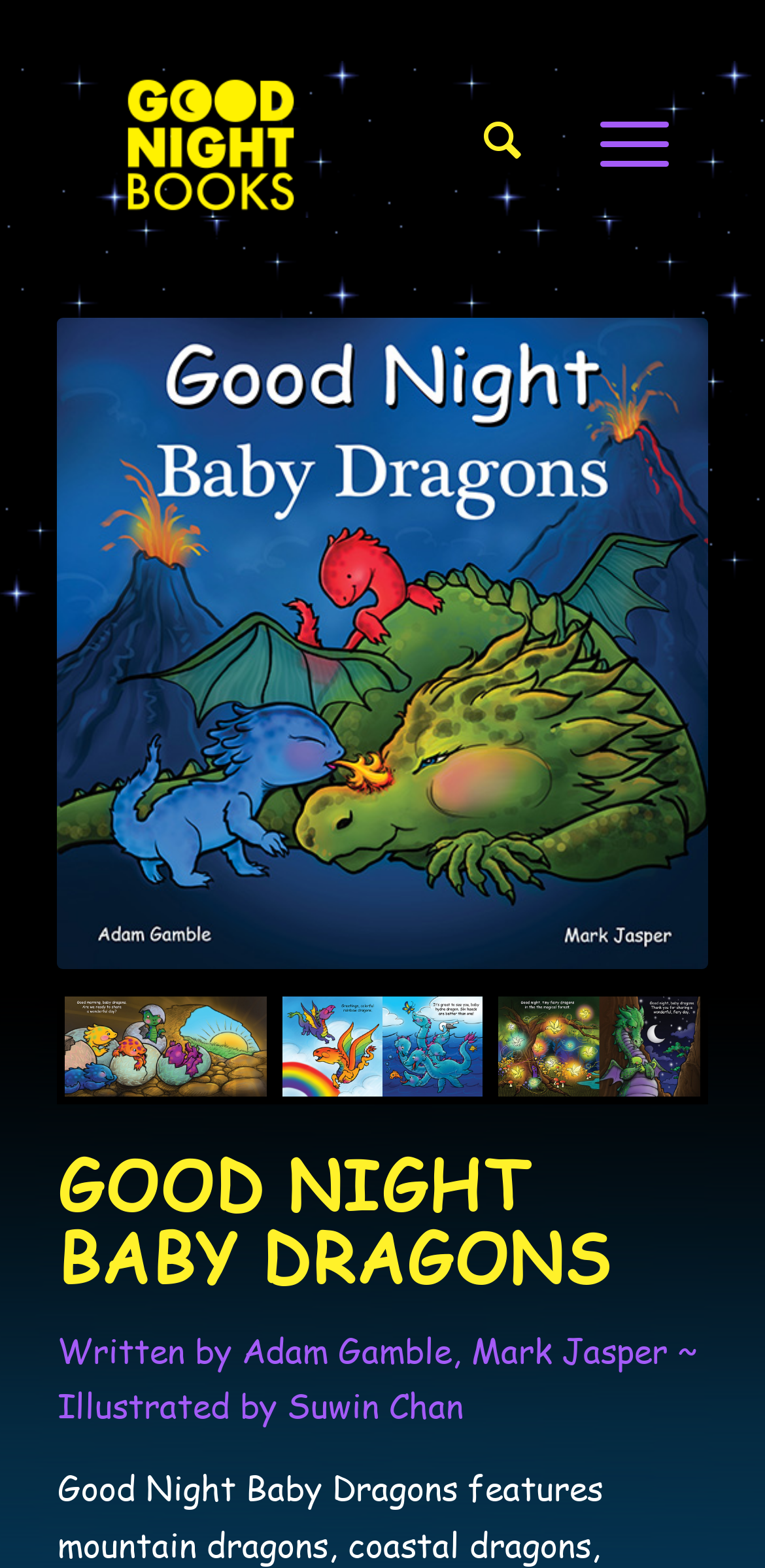Please predict the bounding box coordinates (top-left x, top-left y, bottom-right x, bottom-right y) for the UI element in the screenshot that fits the description: Menu Menu

[0.733, 0.039, 0.925, 0.139]